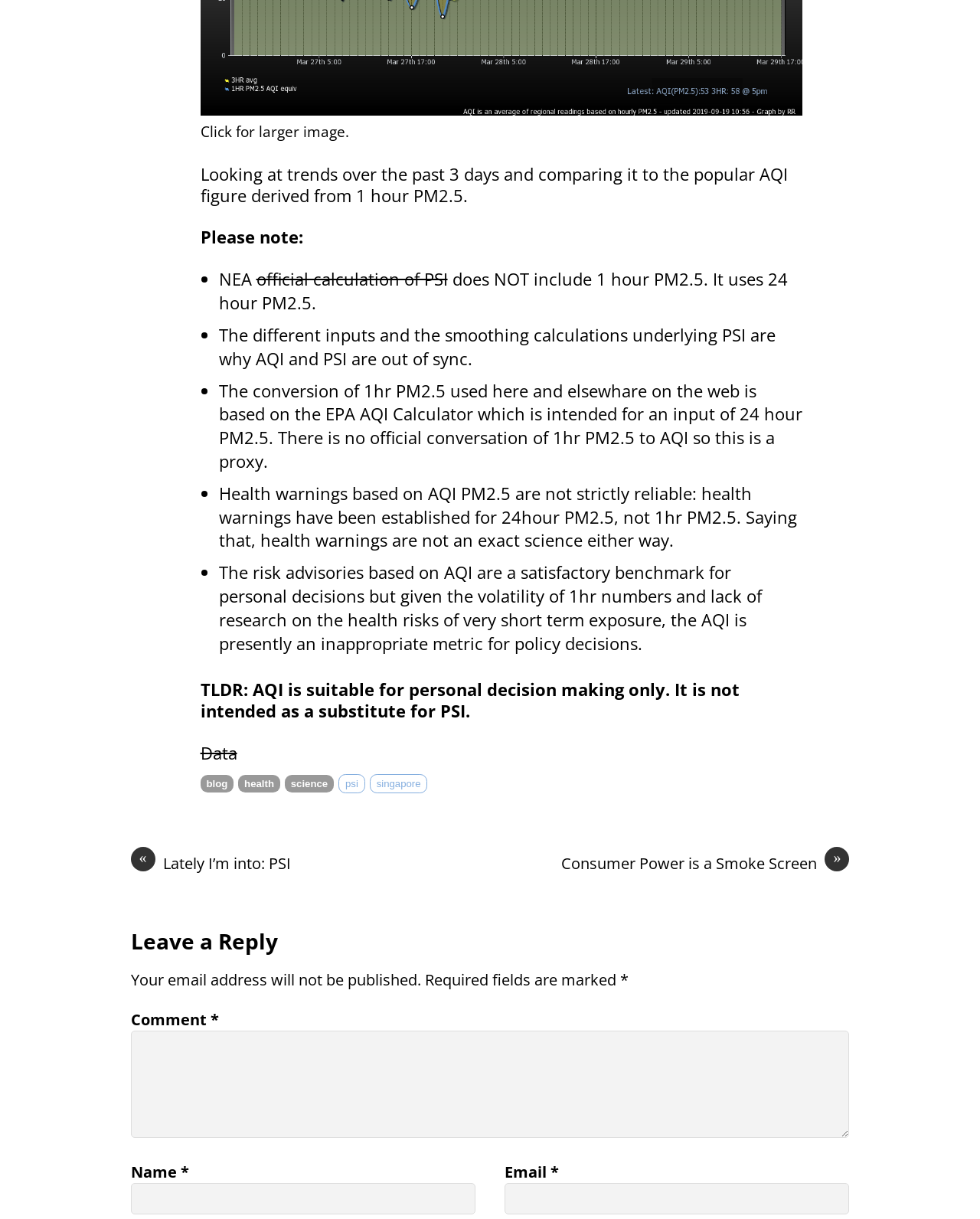Based on the element description, predict the bounding box coordinates (top-left x, top-left y, bottom-right x, bottom-right y) for the UI element in the screenshot: Data

[0.204, 0.608, 0.242, 0.627]